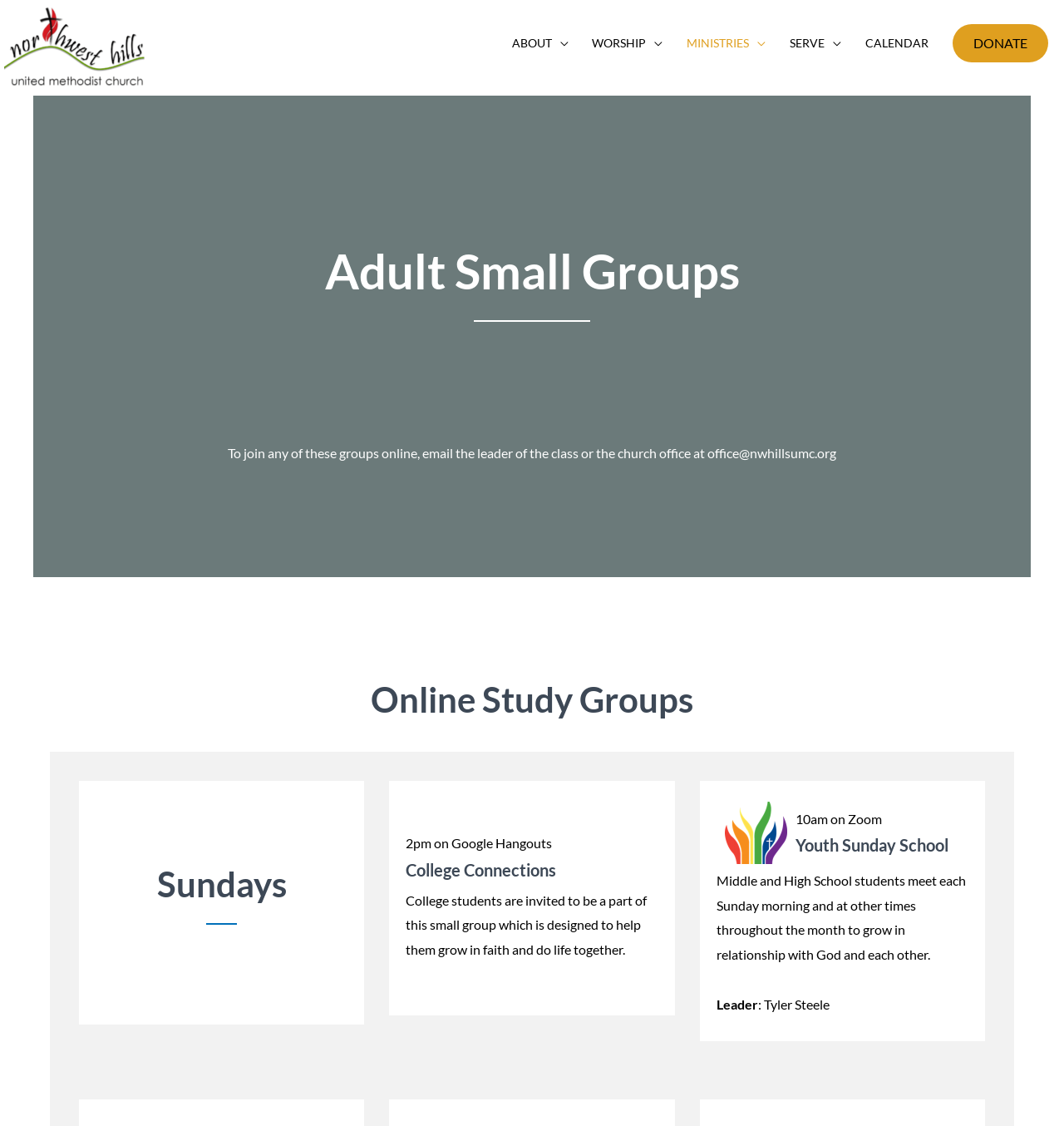Using the elements shown in the image, answer the question comprehensively: What platform is used for Sunday online study groups?

The platform used for Sunday online study groups is Google Hangouts, as indicated by the text '2pm on Google Hangouts' under the 'Online Study Groups' heading.